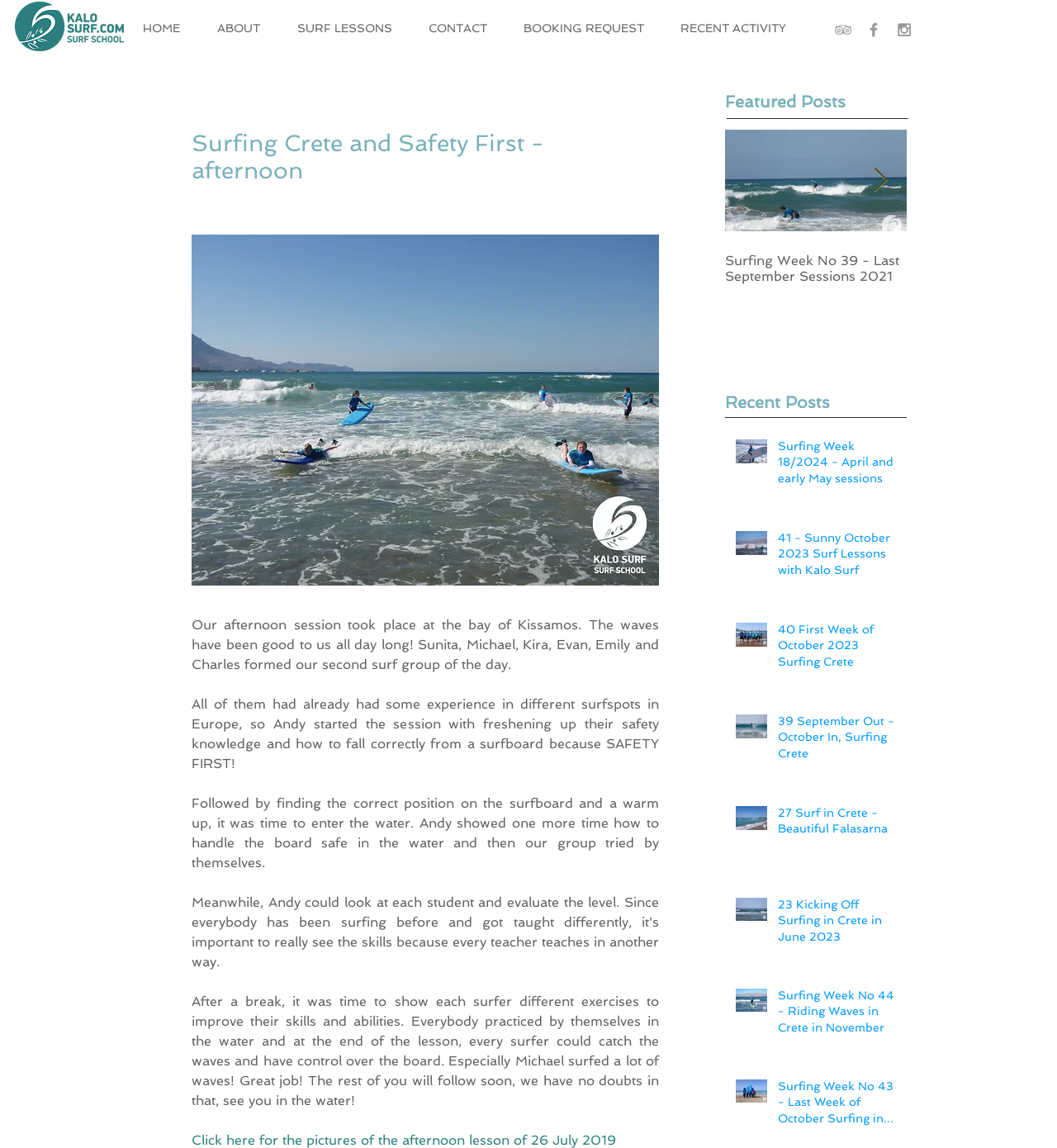Please find the bounding box coordinates (top-left x, top-left y, bottom-right x, bottom-right y) in the screenshot for the UI element described as follows: RECENT ACTIVITY

[0.627, 0.012, 0.761, 0.037]